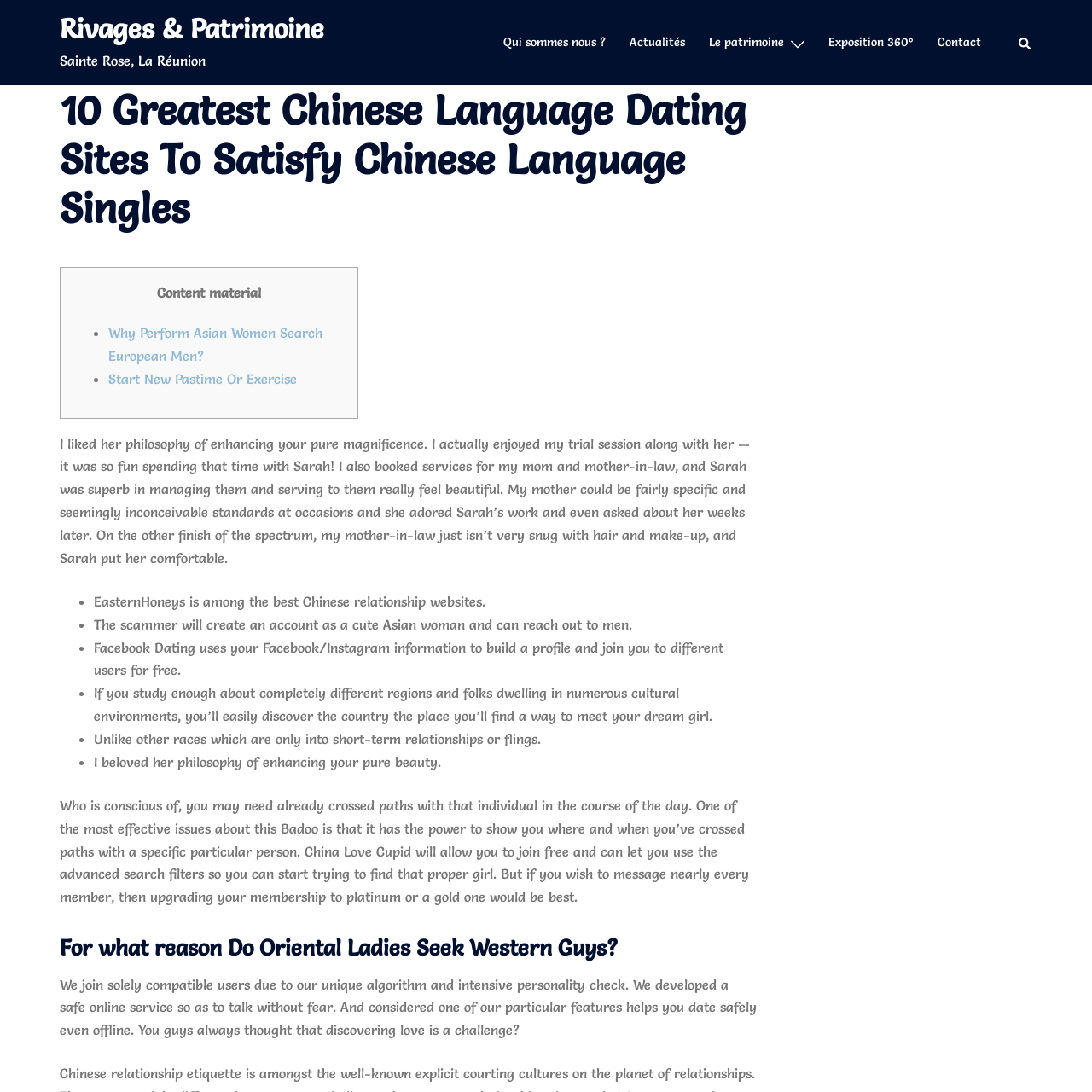Determine the bounding box coordinates of the clickable element to complete this instruction: "Click on 'slot4d'". Provide the coordinates in the format of four float numbers between 0 and 1, [left, top, right, bottom].

[0.764, 0.104, 0.797, 0.12]